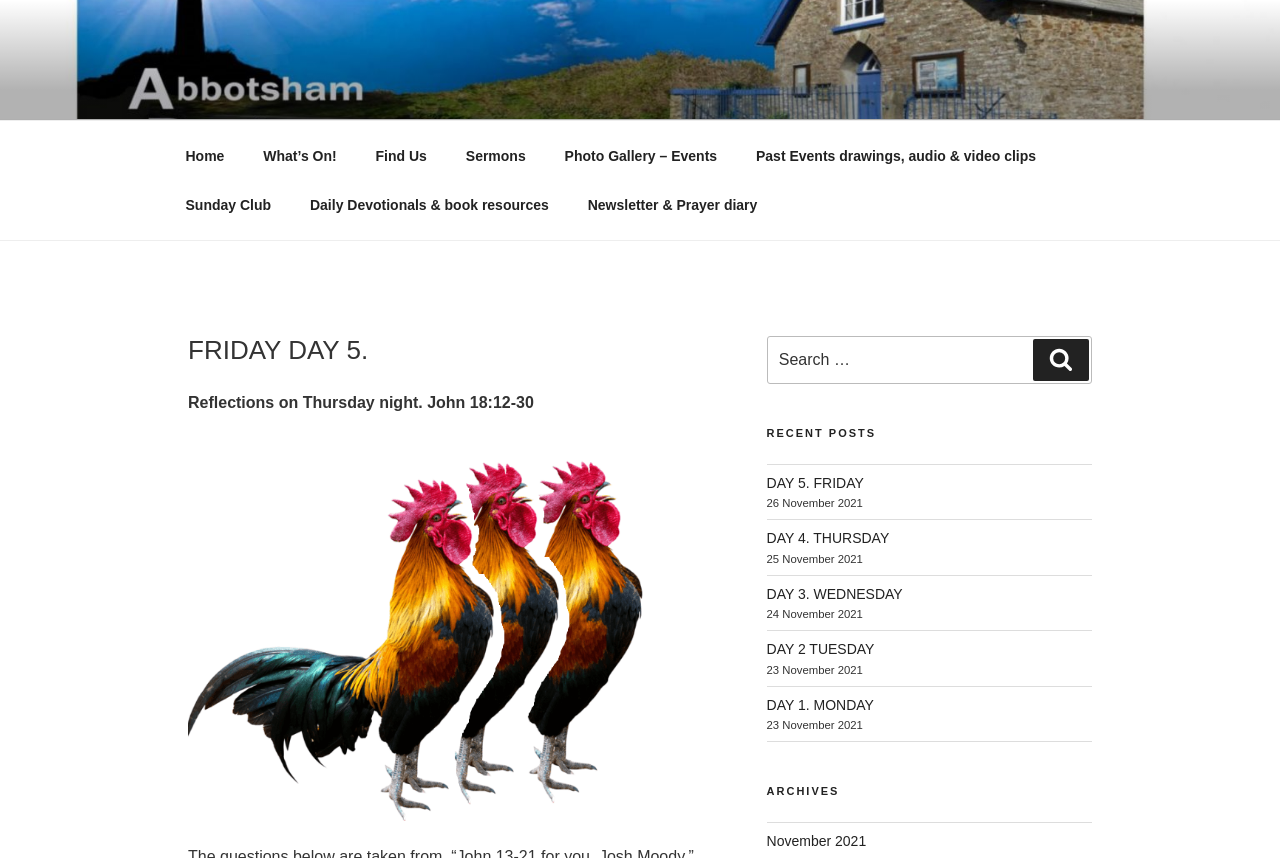What is the headline of the webpage?

FRIDAY DAY 5.